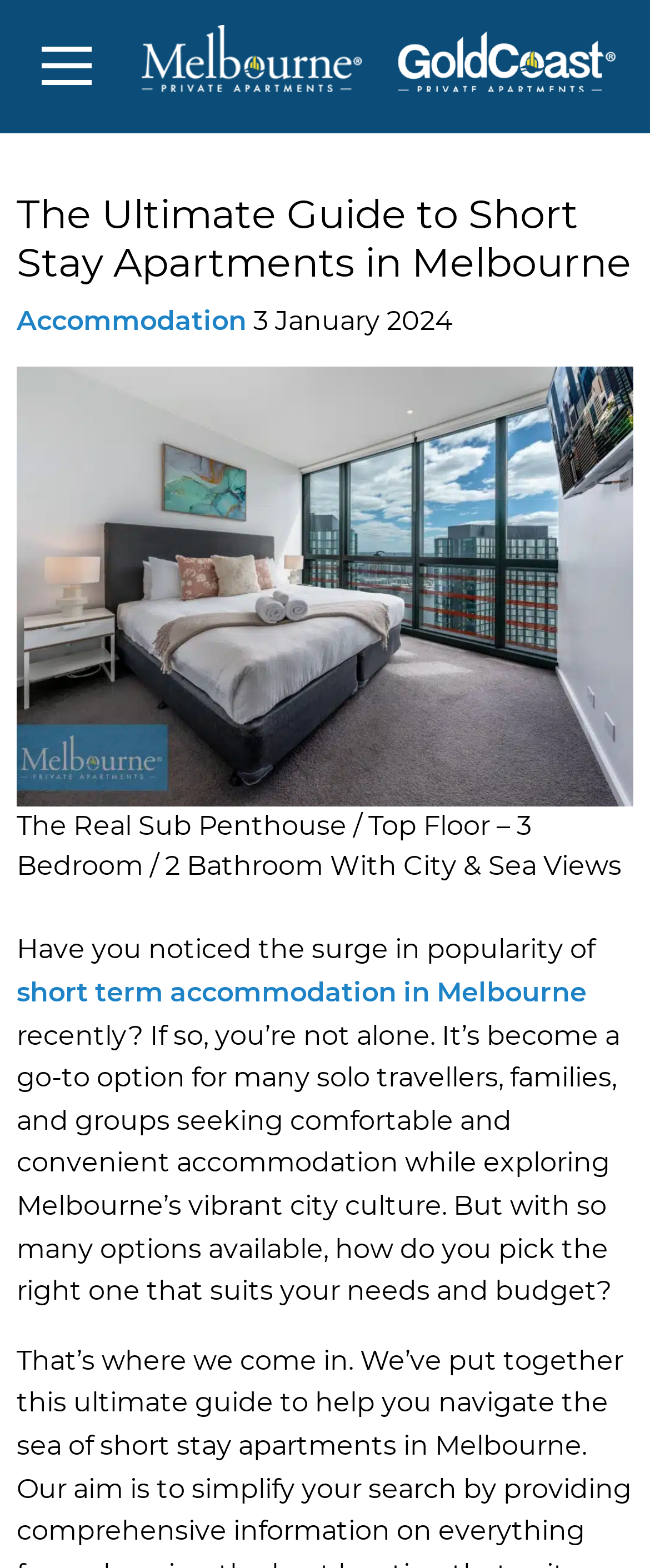Based on the visual content of the image, answer the question thoroughly: What type of accommodation is being discussed?

The webpage is discussing short term accommodation in Melbourne, as indicated by the link 'short term accommodation in Melbourne' and the surrounding text discussing the popularity of this type of accommodation.